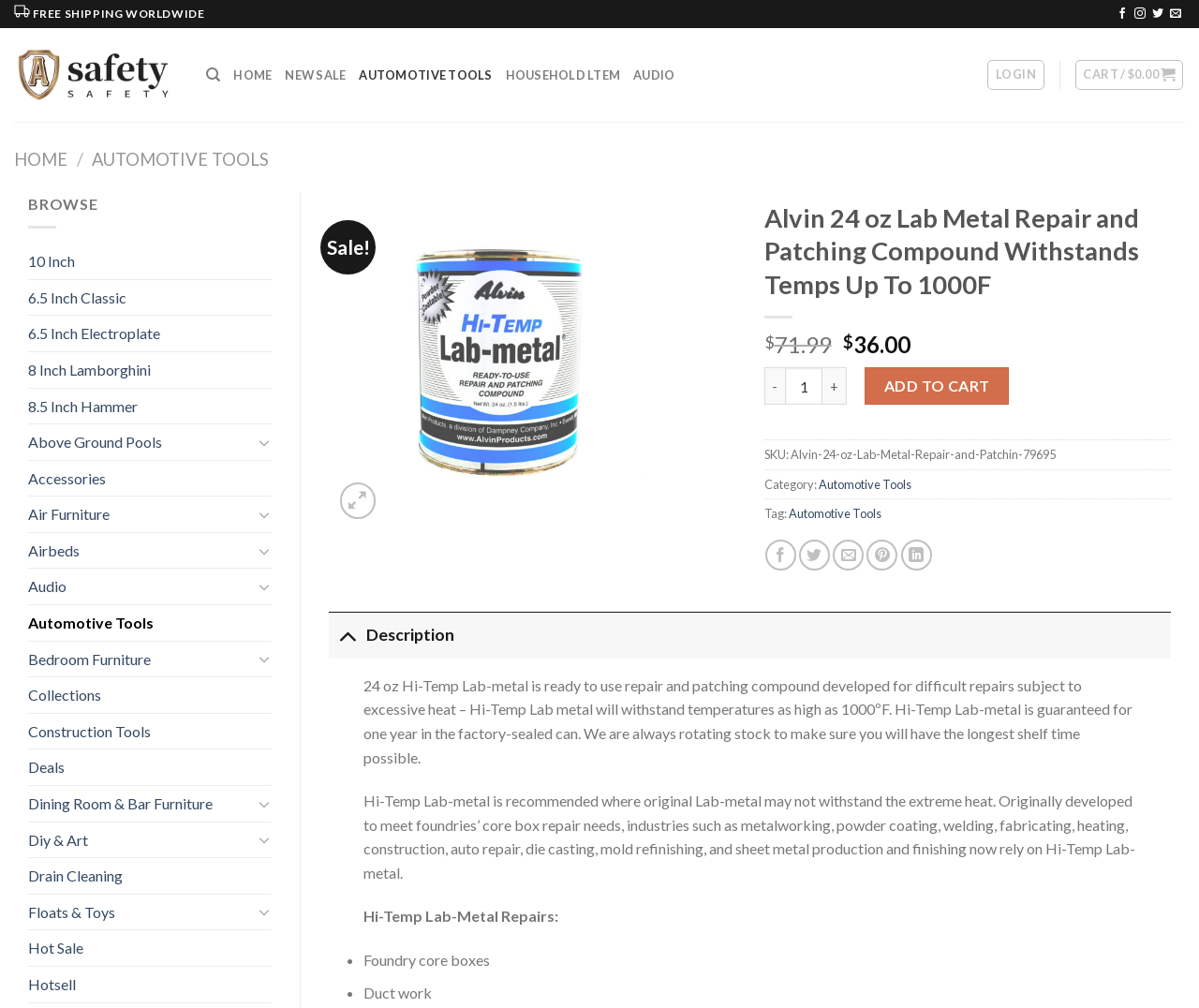Specify the bounding box coordinates for the region that must be clicked to perform the given instruction: "Add to cart".

[0.721, 0.364, 0.841, 0.402]